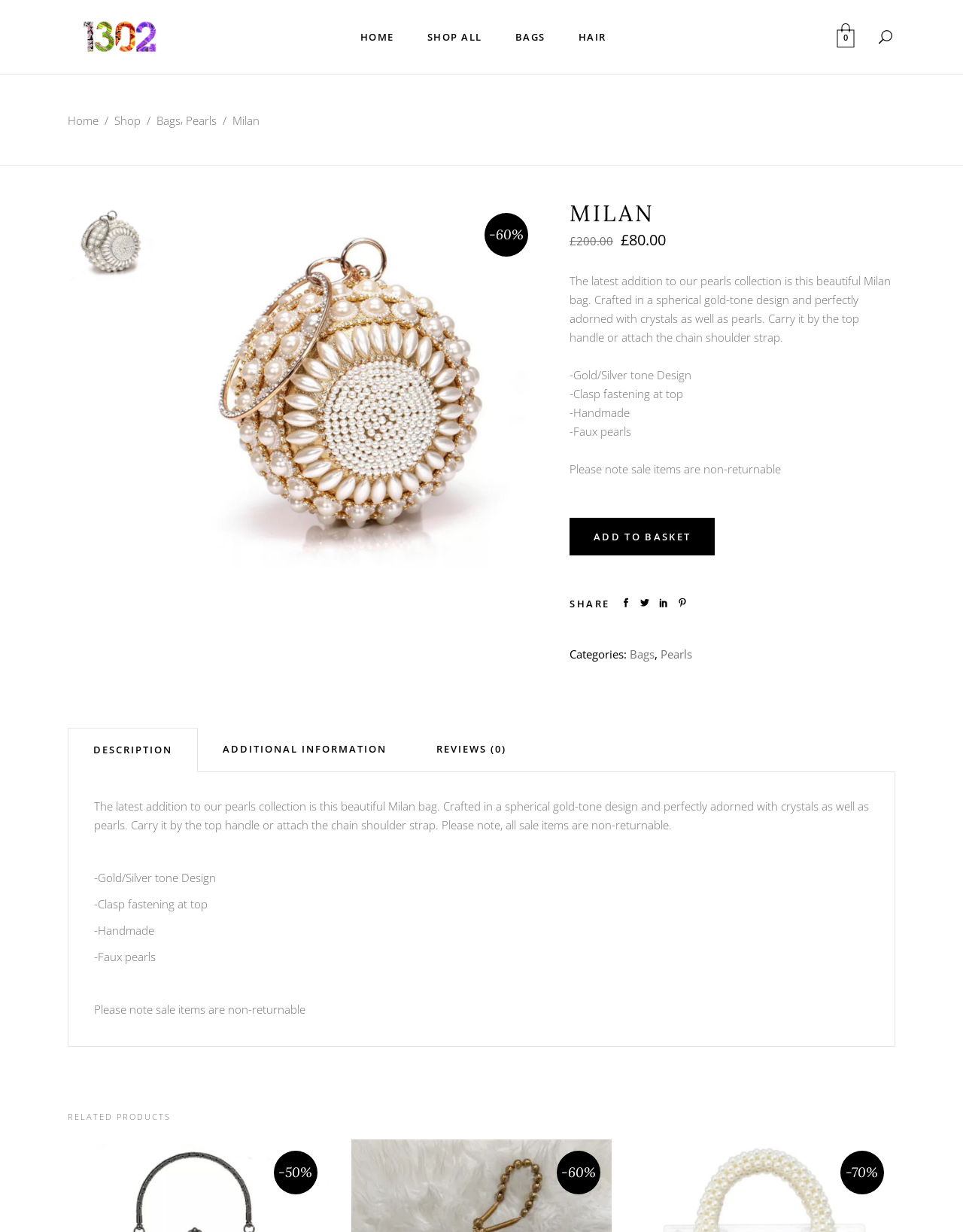Summarize the webpage with a detailed and informative caption.

This webpage is about a product called Milan, a beautiful bag from the pearls collection. At the top left corner, there is a logo with three images: a dark logo, a light logo, and a regular logo. Next to the logo, there are navigation links: HOME, SHOP ALL, BAGS, and HAIR. 

Below the navigation links, there is a breadcrumb trail showing the path: Home > Shop > Bags > Pearls > Milan. 

On the left side of the page, there is a large image of the Milan bag, with a discount label "-60%" on top of it. Below the image, there is a heading "MILAN" and a description of the product, which is a spherical gold-tone design bag adorned with crystals and pearls. The description also mentions that the bag can be carried by the top handle or attached with a chain shoulder strap.

To the right of the image, there are several details about the product, including its price (£80.00), features (gold/silver tone design, clasp fastening at top, handmade, and faux pearls), and a note that sale items are non-returnable. There is also an "ADD TO BASKET" button and a "SHARE" link with social media icons.

Below the product details, there are categories listed: Bags and Pearls. 

Further down, there is a tab list with three tabs: DESCRIPTION, ADDITIONAL INFORMATION, and REVIEWS (0). The DESCRIPTION tab is selected by default, showing the product description again. 

At the bottom of the page, there is a heading "RELATED PRODUCTS" with several products listed, each with a discount label (-50%, -60%, or -70%).